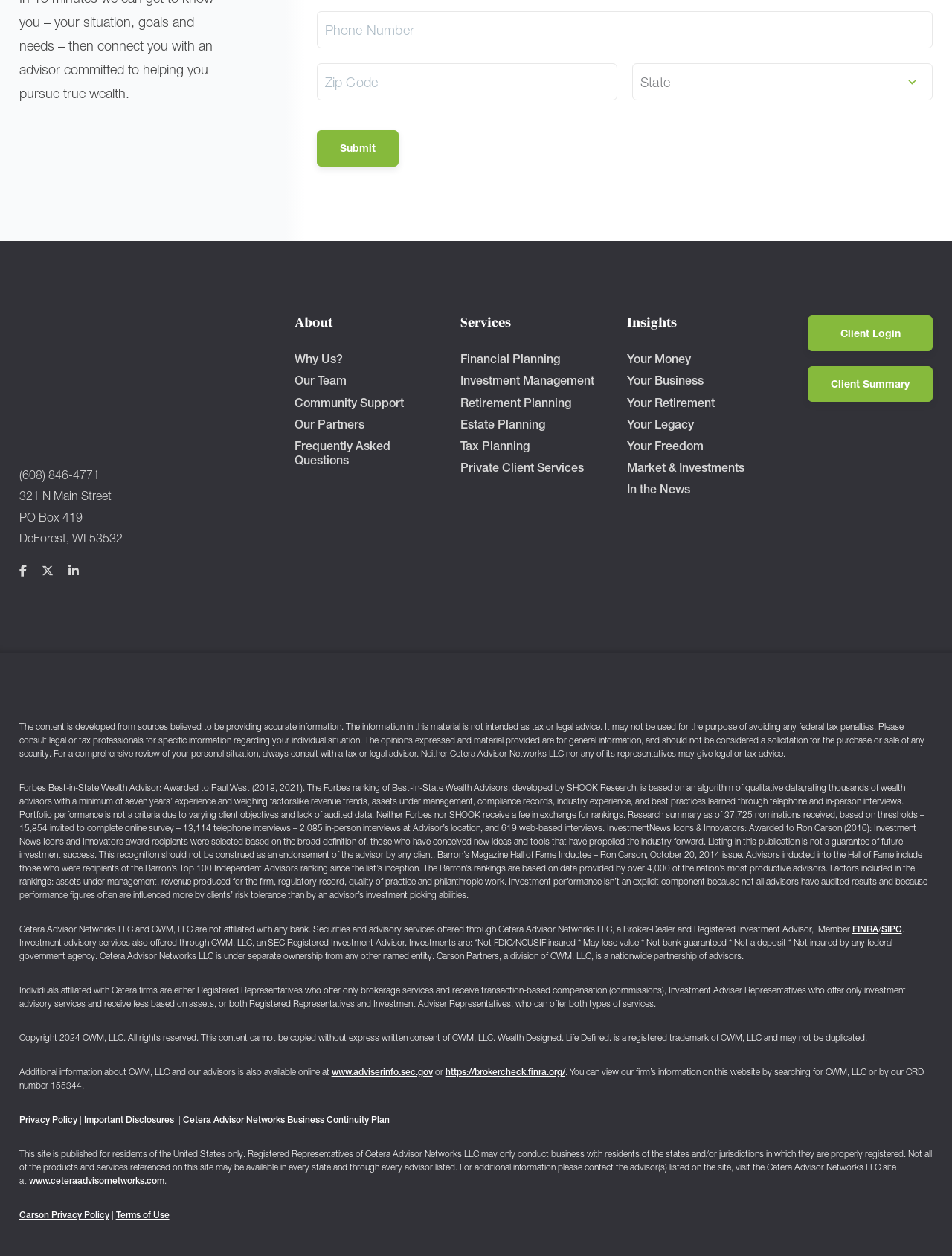Based on the provided description, "Market & Investments", find the bounding box of the corresponding UI element in the screenshot.

[0.658, 0.367, 0.782, 0.378]